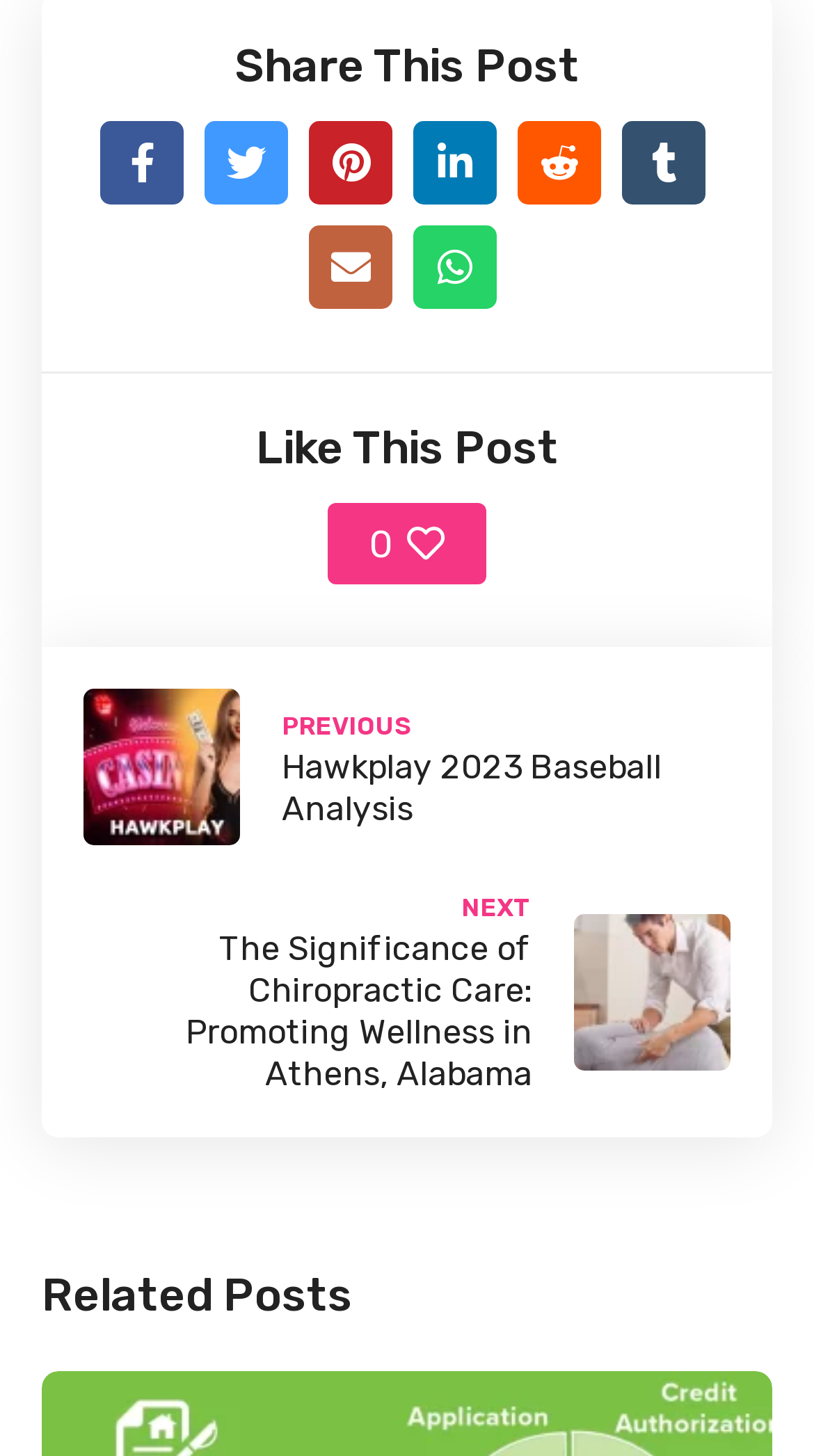Determine the bounding box coordinates for the clickable element required to fulfill the instruction: "View related posts". Provide the coordinates as four float numbers between 0 and 1, i.e., [left, top, right, bottom].

[0.051, 0.868, 0.949, 0.914]